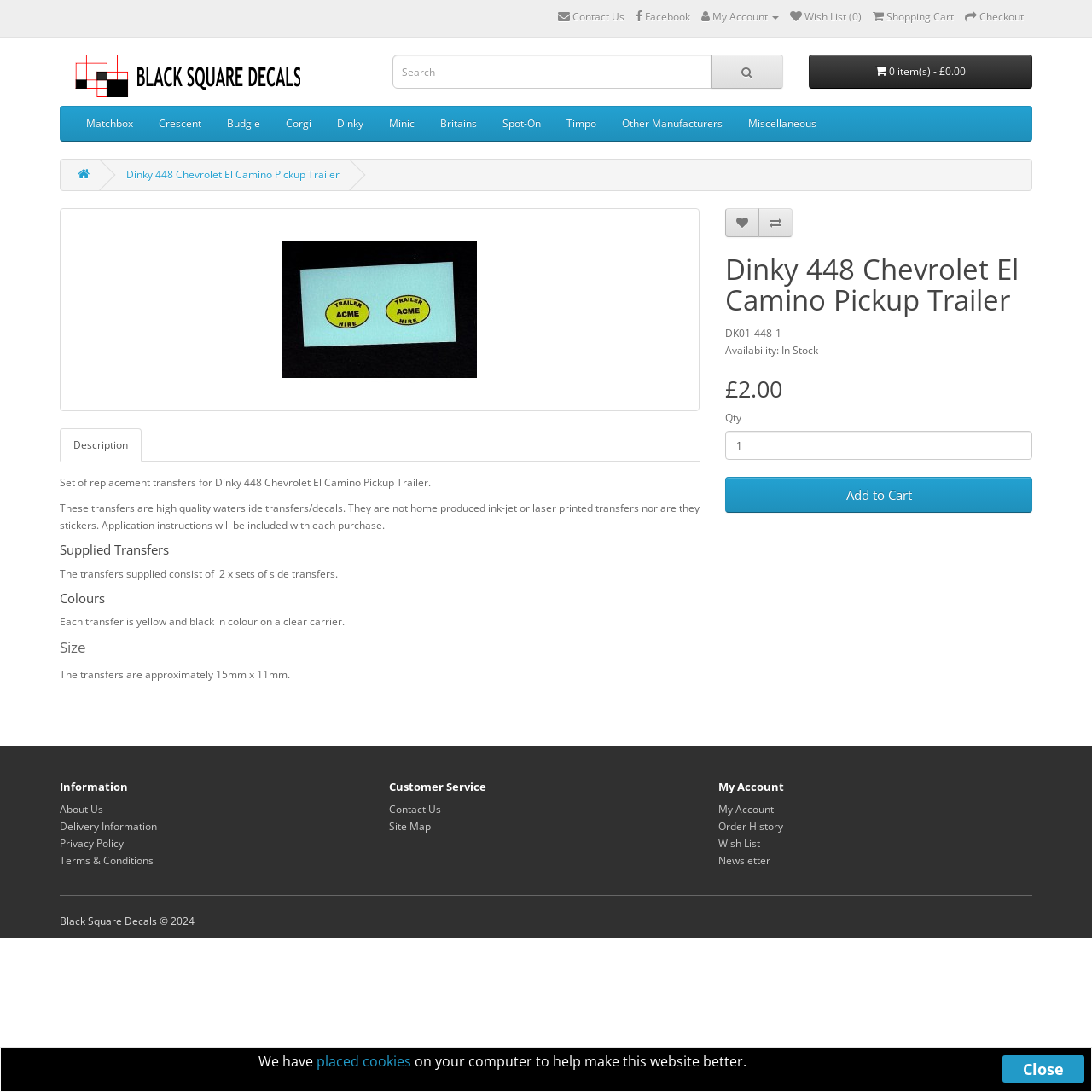Determine the bounding box coordinates for the clickable element to execute this instruction: "Learn about Delaware River Basin Compact". Provide the coordinates as four float numbers between 0 and 1, i.e., [left, top, right, bottom].

None